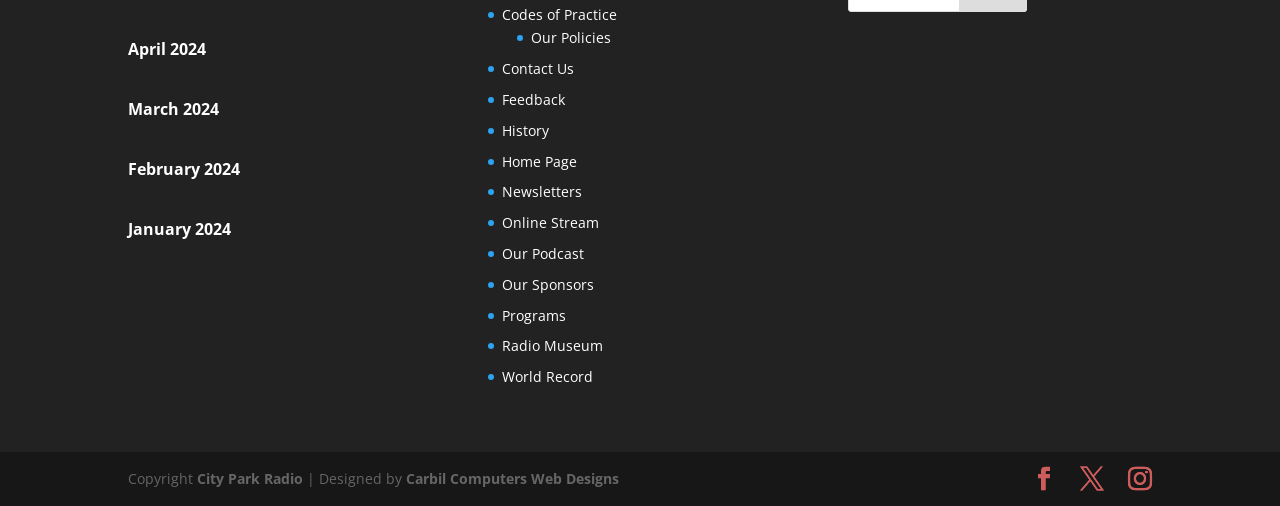What is the earliest month listed?
Look at the screenshot and provide an in-depth answer.

By examining the headings on the webpage, I found that the earliest month listed is January 2024, which is located at the bottom of the list.